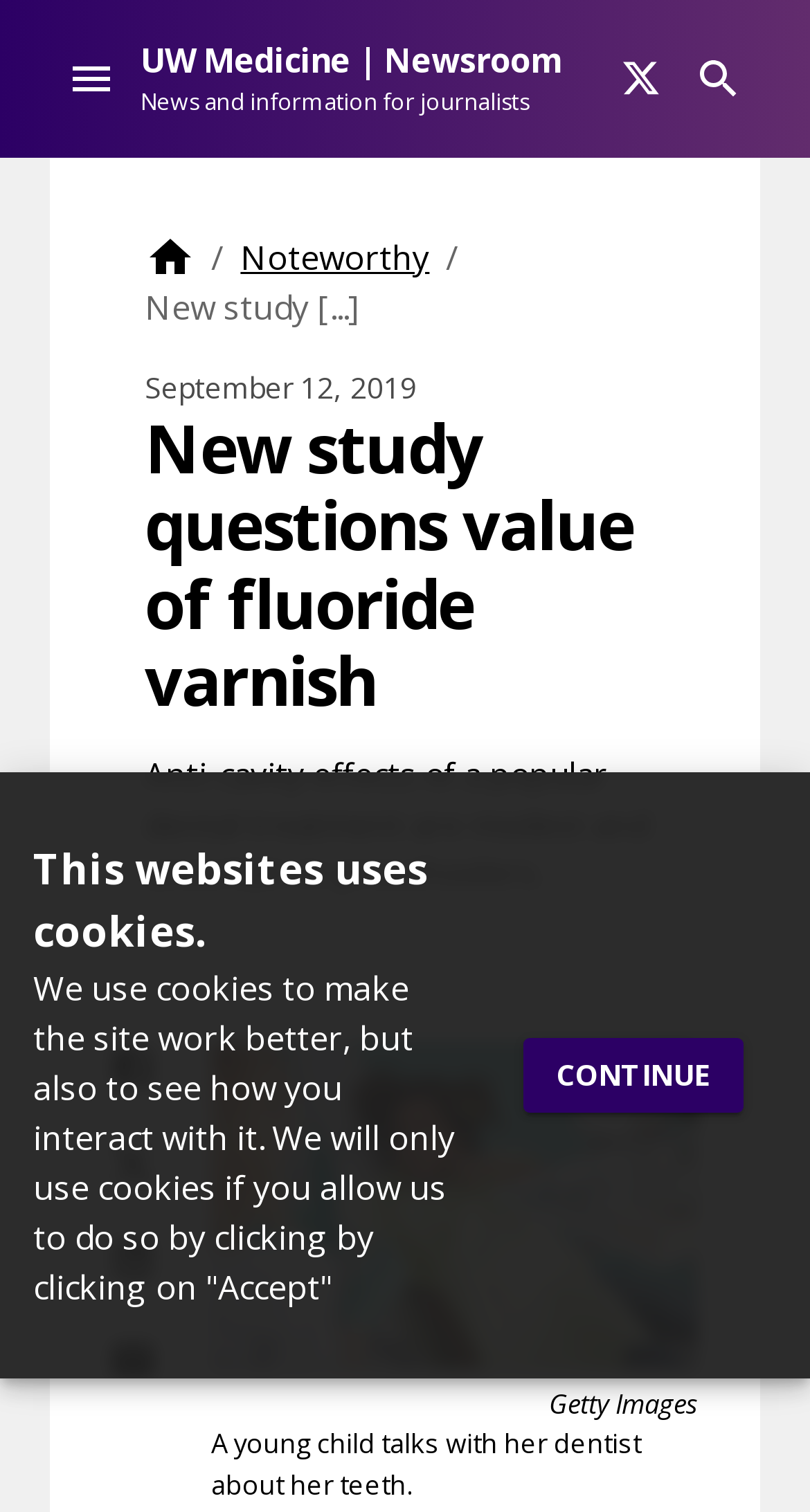How many social media sharing options are available?
Using the screenshot, give a one-word or short phrase answer.

4